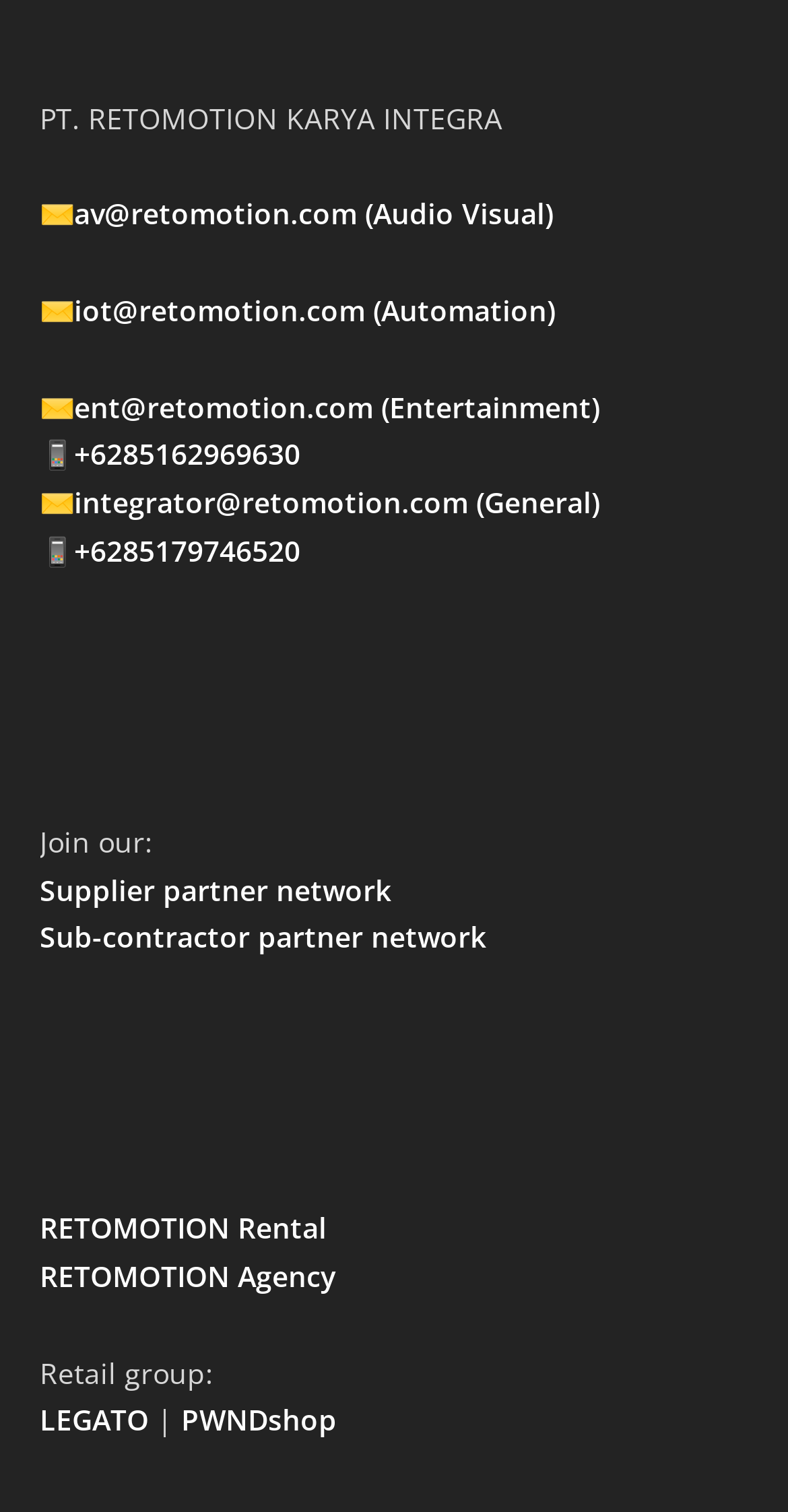Using the elements shown in the image, answer the question comprehensively: What is the name of the retail group?

I found the name of the retail group, which is LEGATO, listed under the 'Retail group:' section.